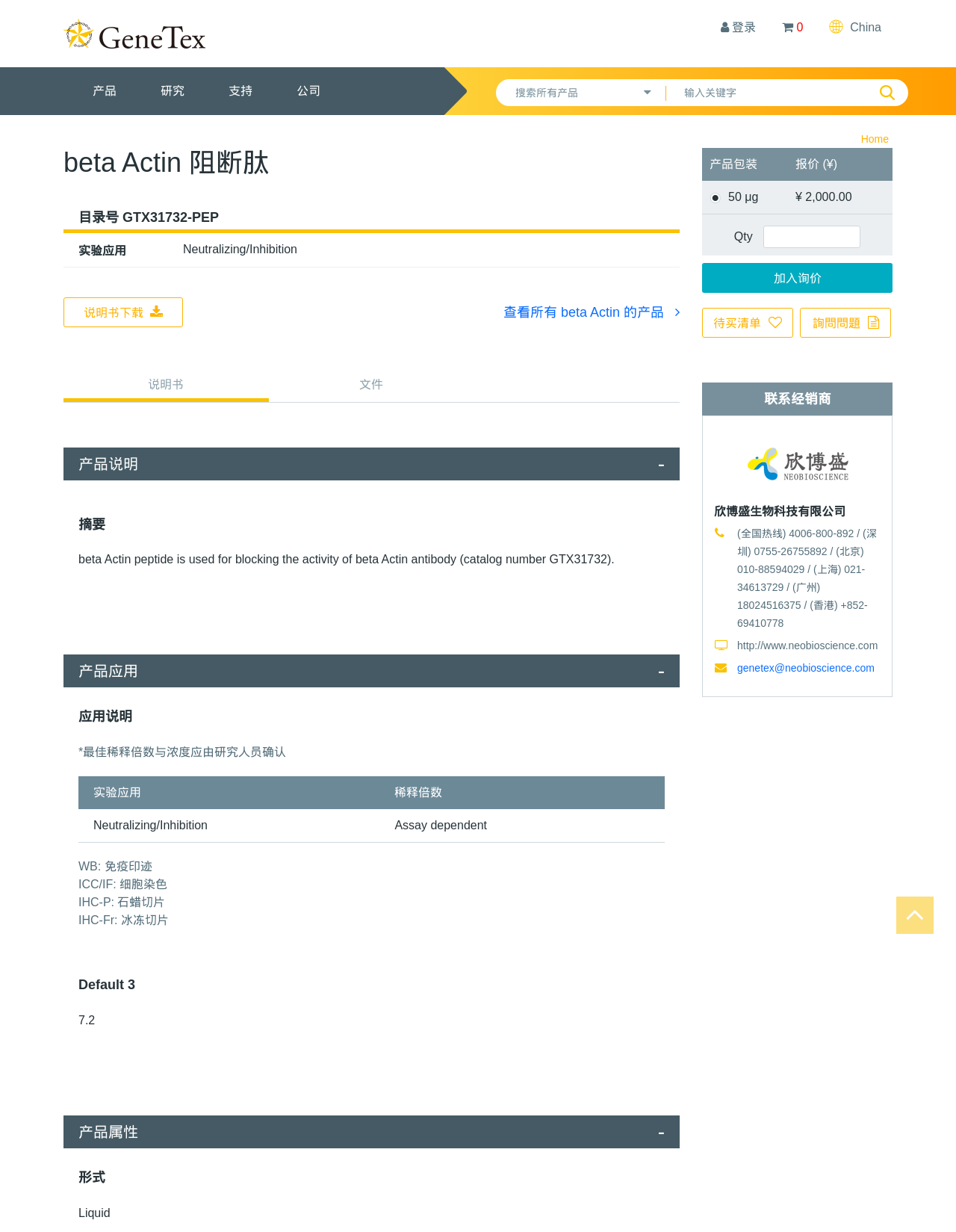Using the provided element description: "parent_node: 登录 0 China", determine the bounding box coordinates of the corresponding UI element in the screenshot.

[0.066, 0.015, 0.215, 0.039]